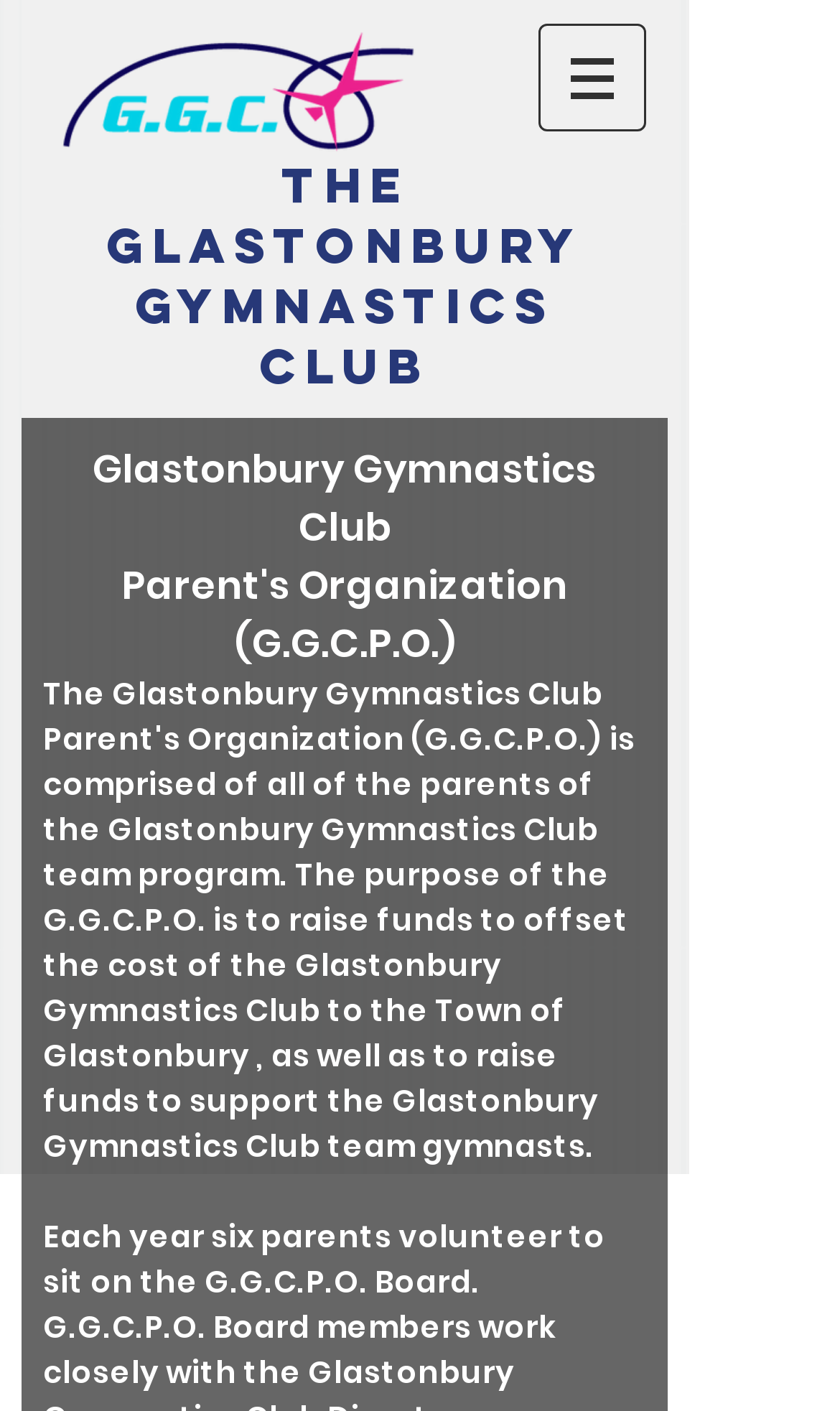Give a one-word or short-phrase answer to the following question: 
What is the position of the image 'Medium_GGC.png'?

Top-left